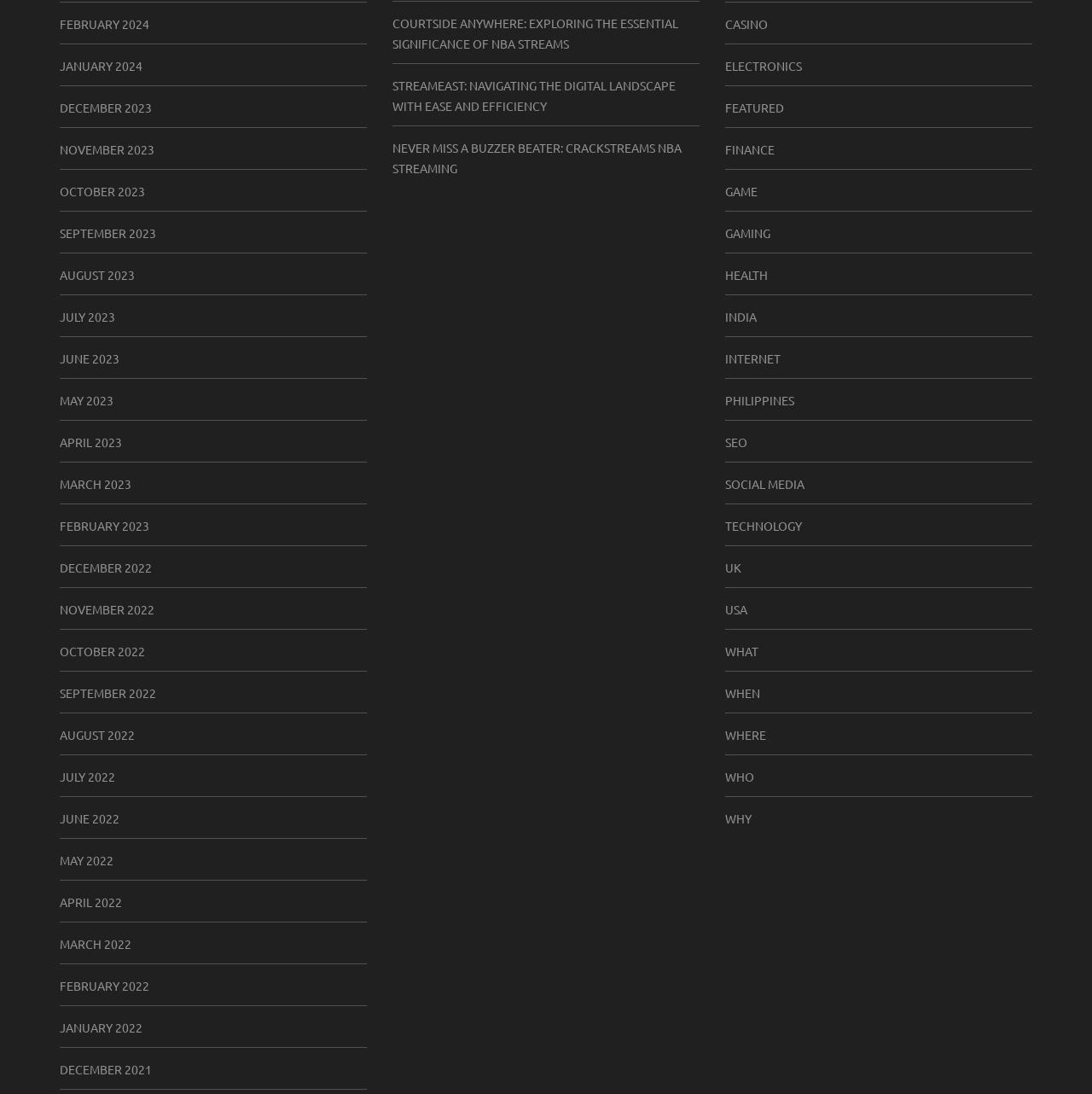Please pinpoint the bounding box coordinates for the region I should click to adhere to this instruction: "Visit CASINO".

[0.664, 0.012, 0.703, 0.031]